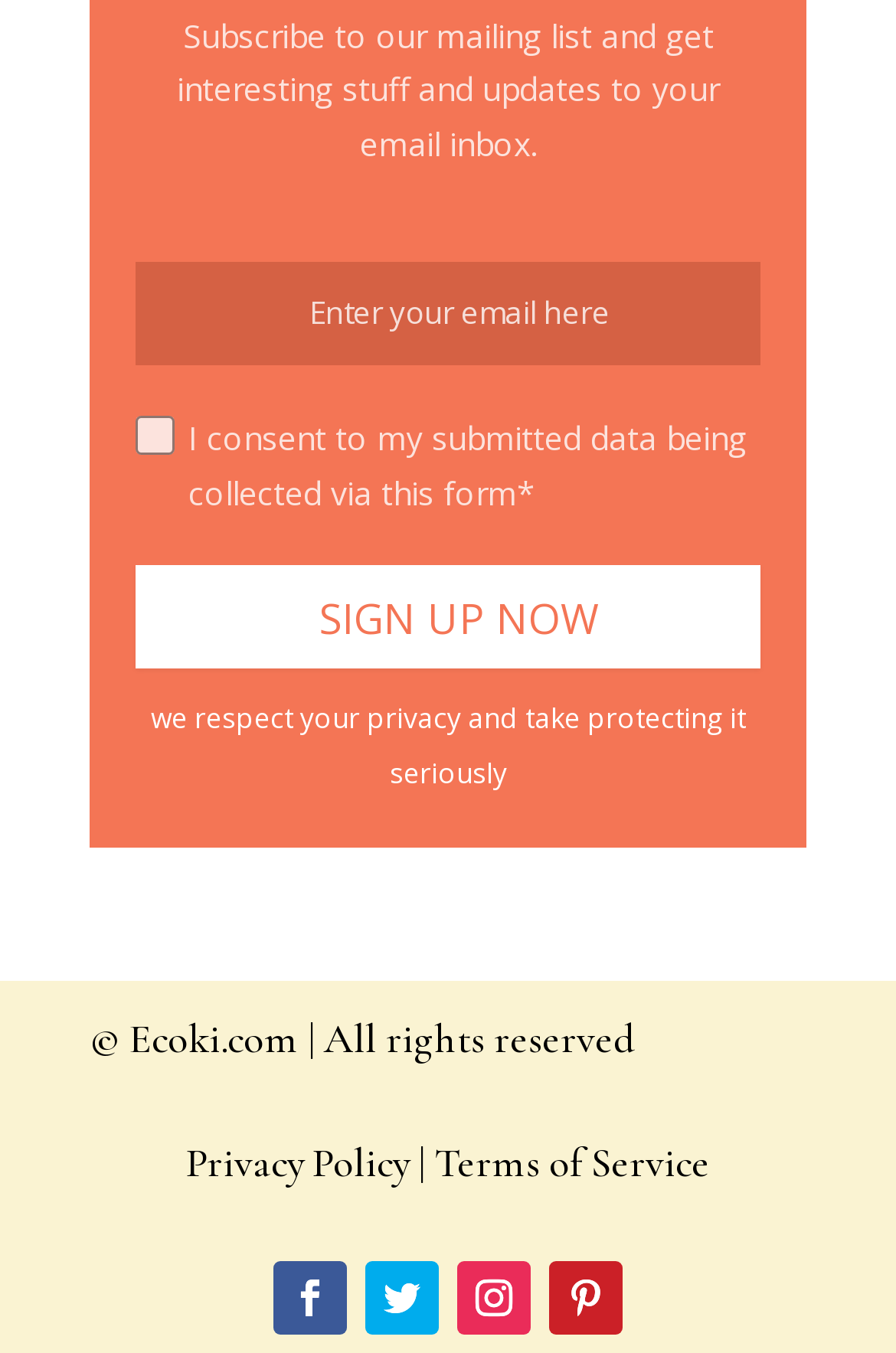Based on the element description Privacy Policy, identify the bounding box of the UI element in the given webpage screenshot. The coordinates should be in the format (top-left x, top-left y, bottom-right x, bottom-right y) and must be between 0 and 1.

[0.208, 0.84, 0.456, 0.878]